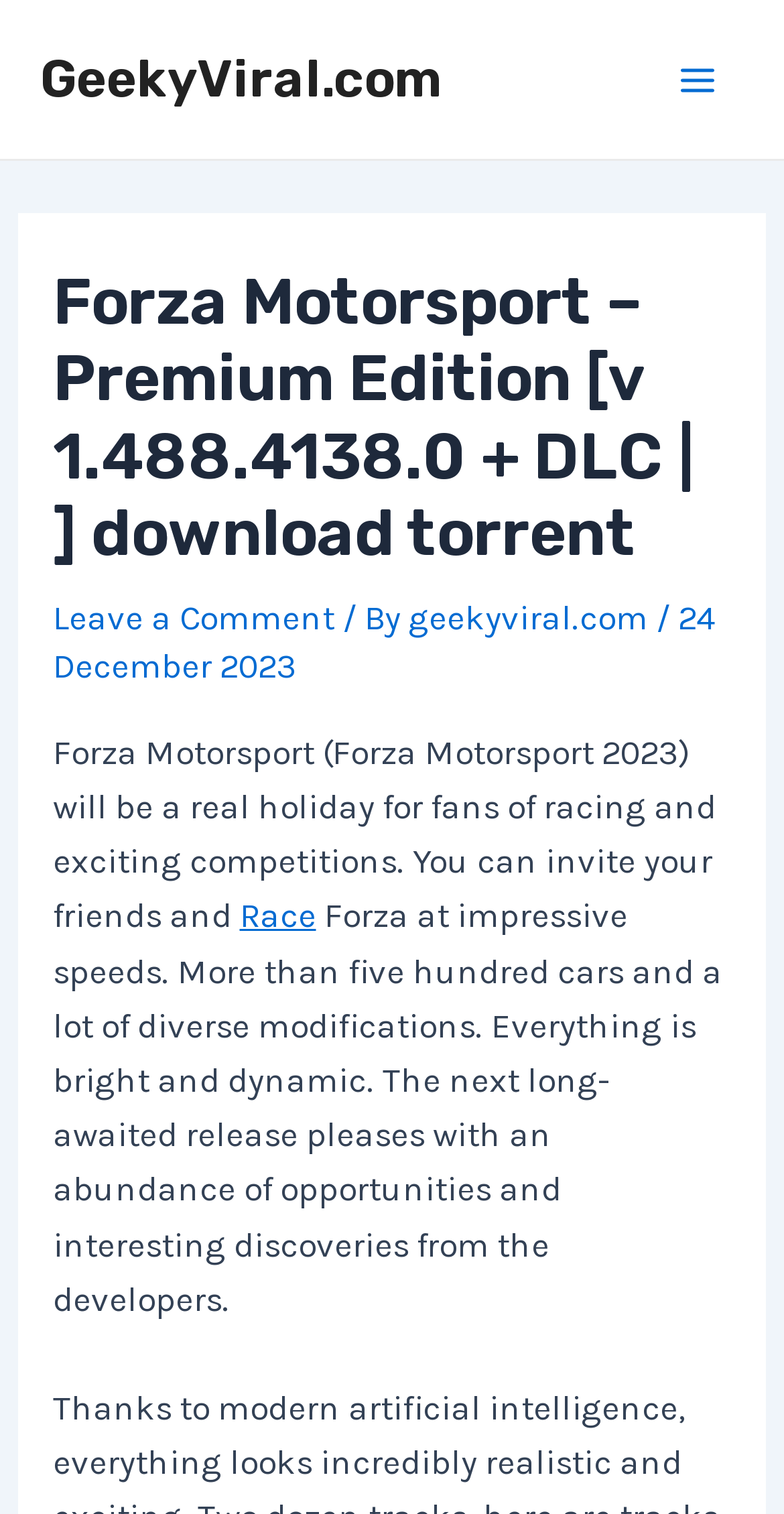Identify the bounding box for the element characterized by the following description: "Main Menu".

[0.832, 0.022, 0.949, 0.083]